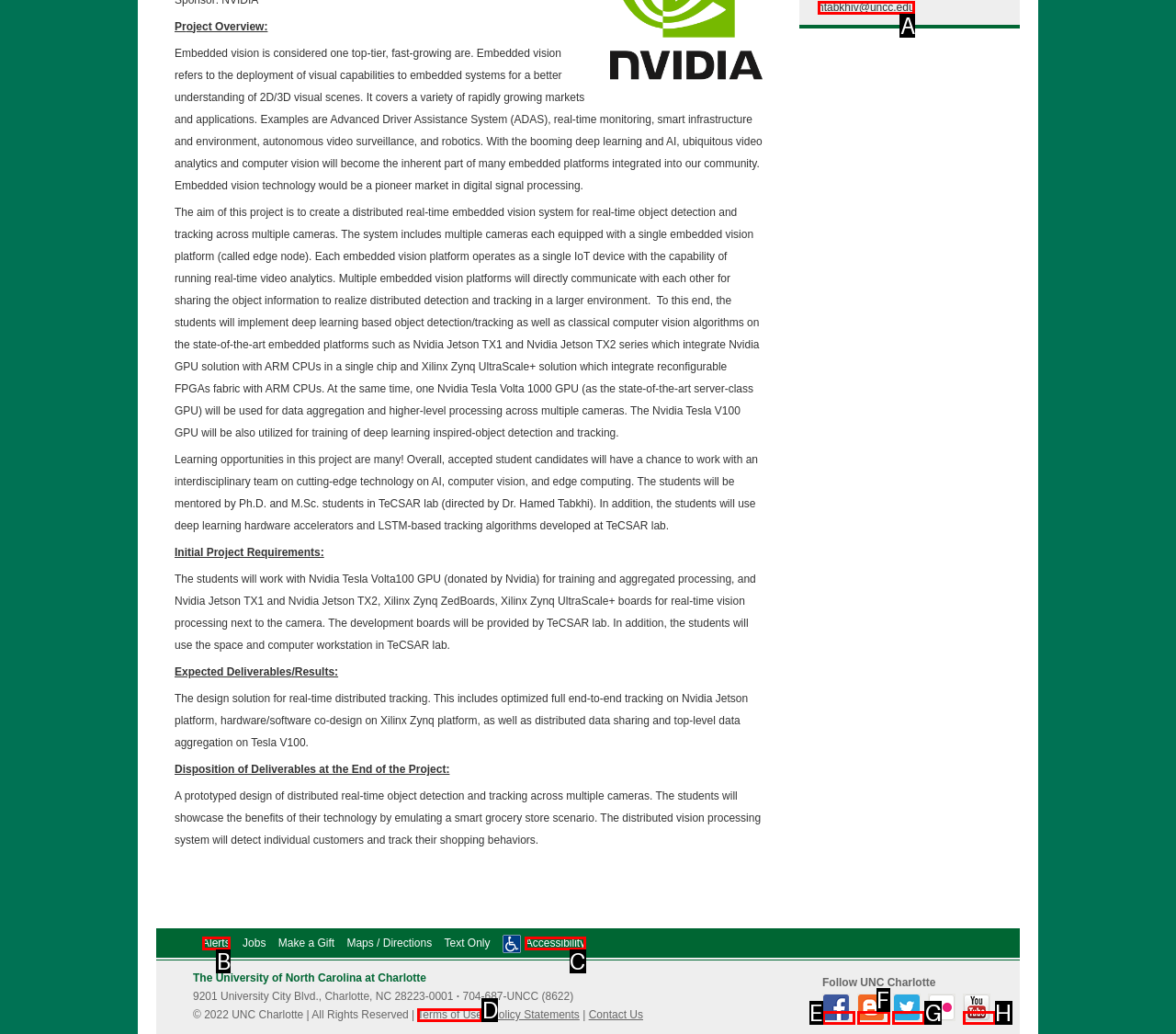Given the description: htabkhiv@uncc.edu, select the HTML element that best matches it. Reply with the letter of your chosen option.

A